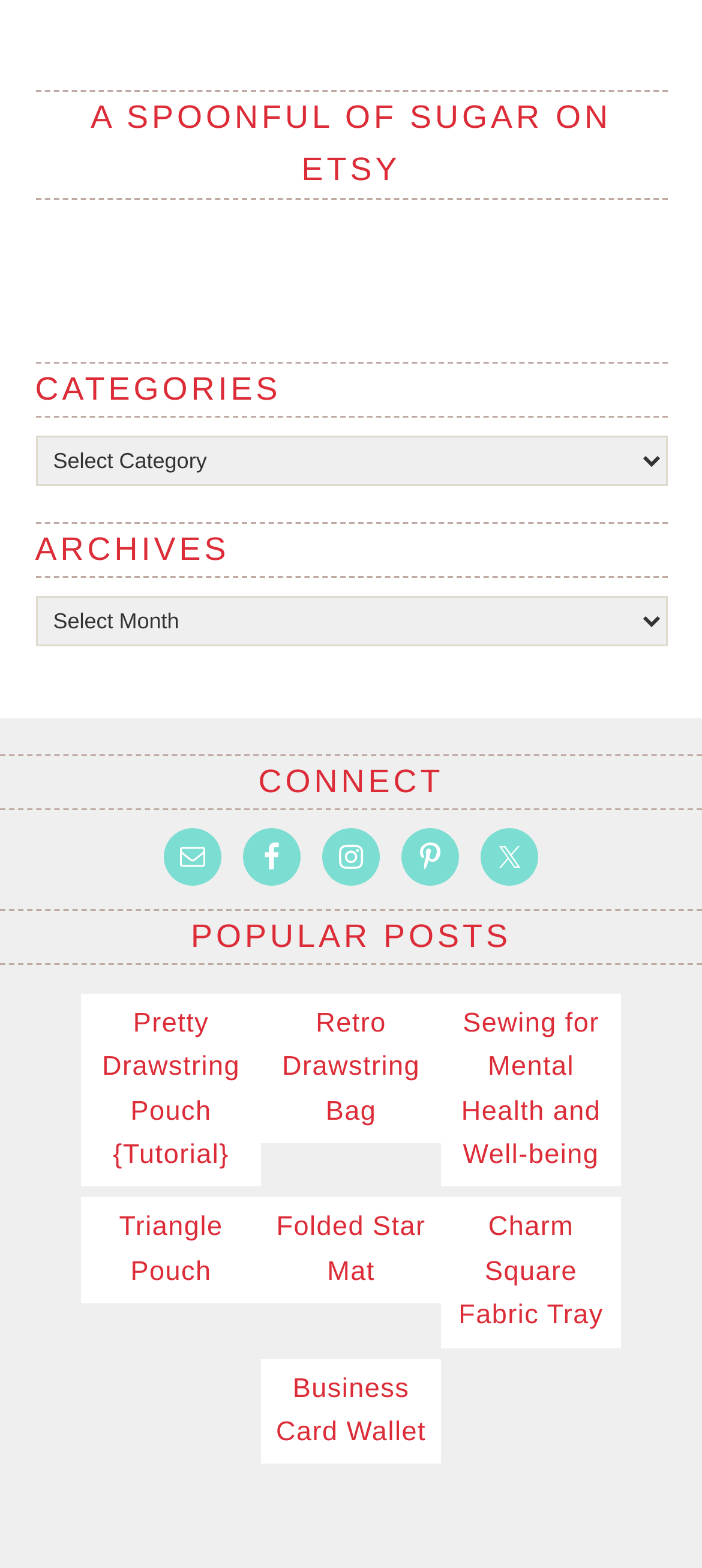What is the title of the first popular post?
Based on the screenshot, respond with a single word or phrase.

Pretty Drawstring Pouch {Tutorial}